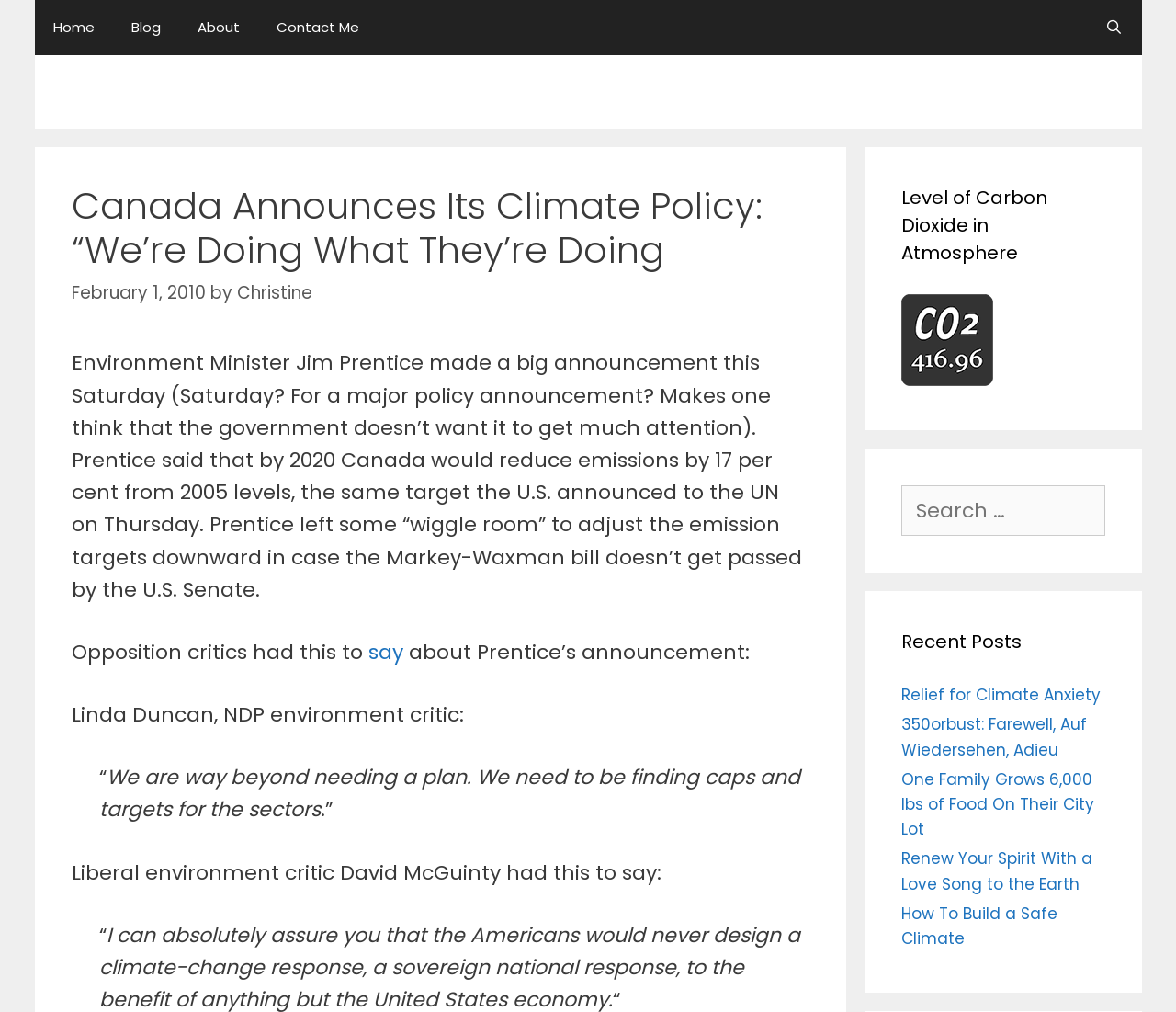Determine the bounding box coordinates of the clickable area required to perform the following instruction: "Check the 'Recent Posts' section". The coordinates should be represented as four float numbers between 0 and 1: [left, top, right, bottom].

[0.767, 0.621, 0.939, 0.648]